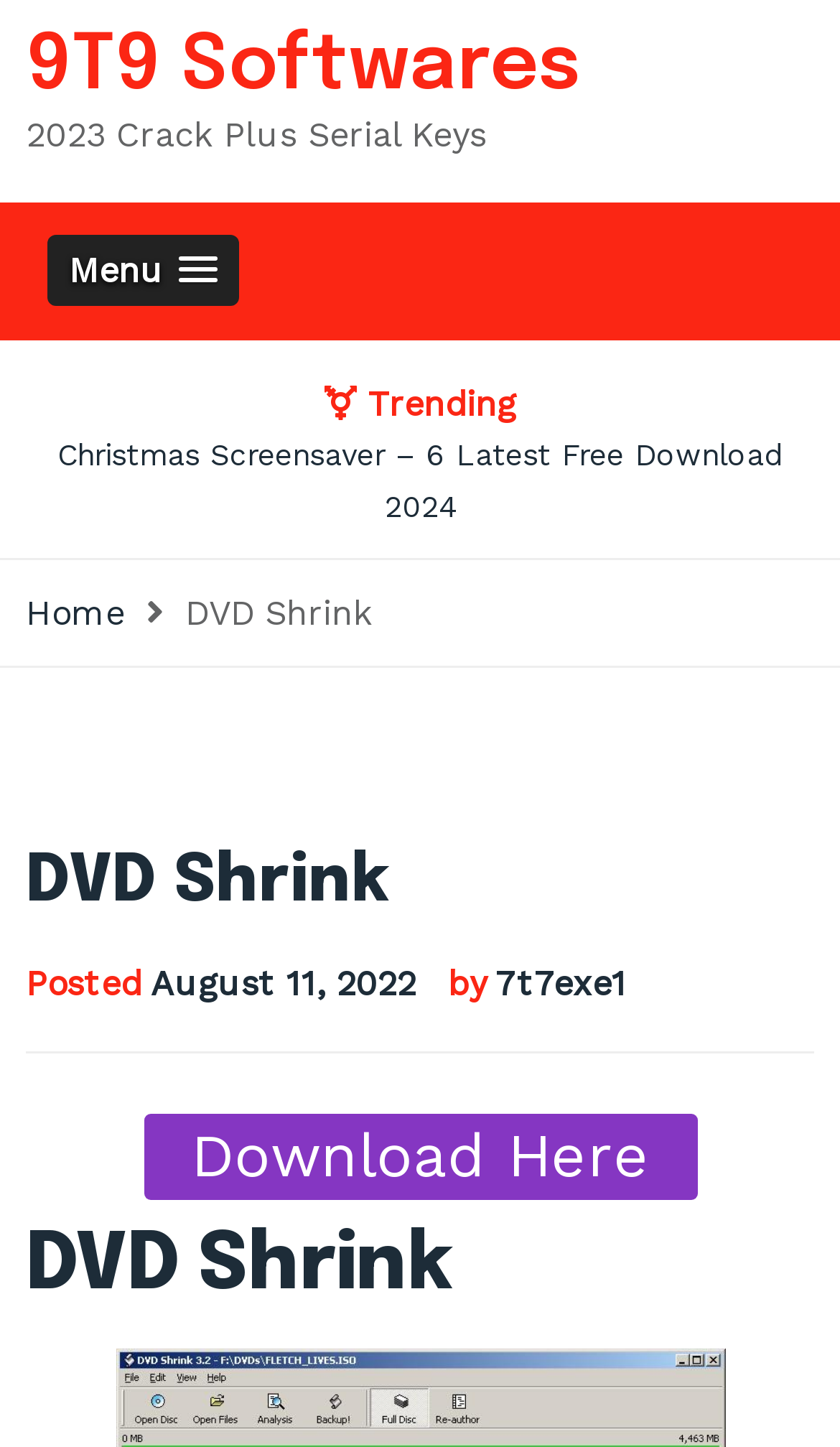Respond with a single word or phrase:
What is the purpose of the software?

Backup DVD discs